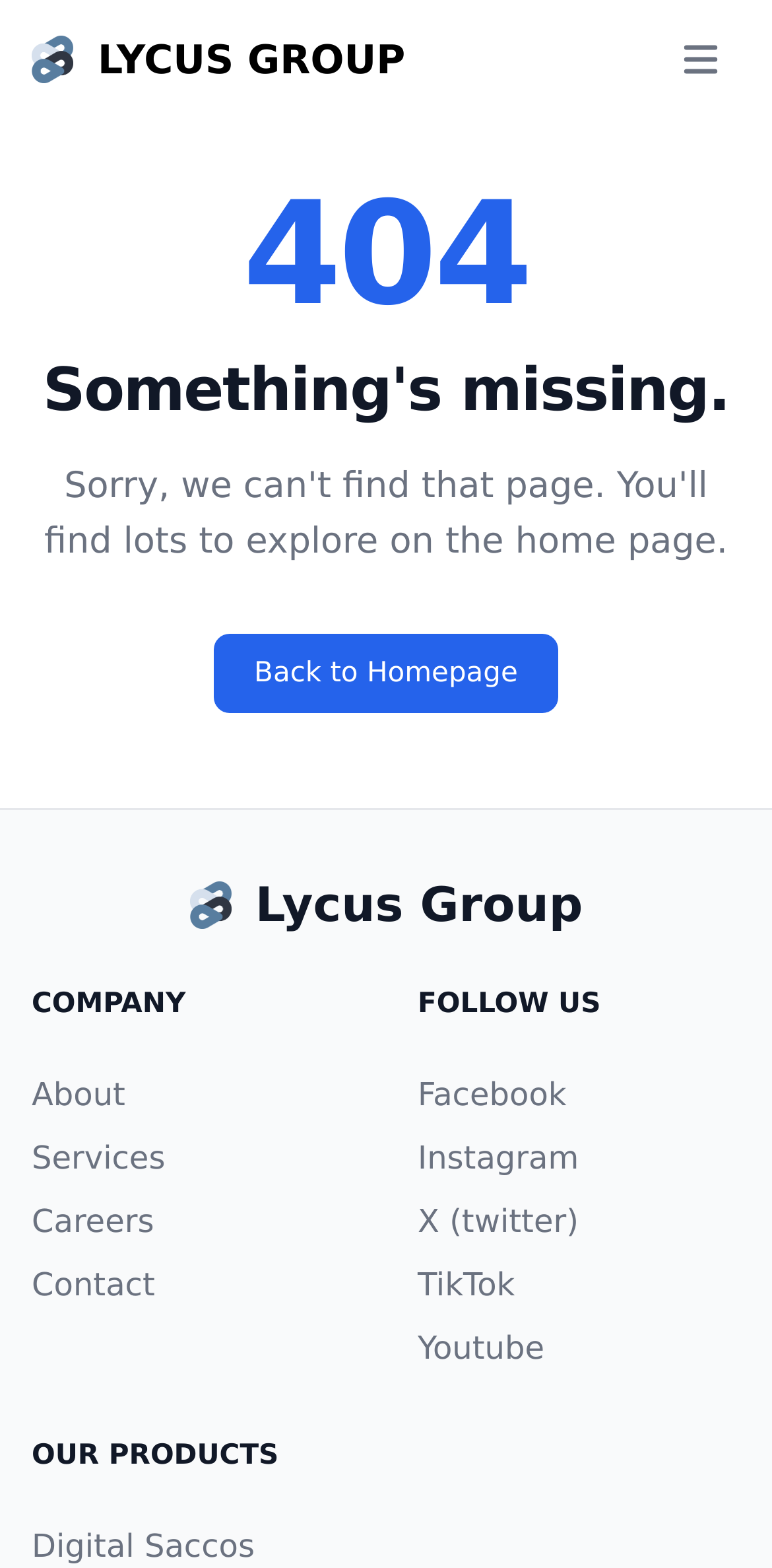Locate the bounding box coordinates of the clickable region necessary to complete the following instruction: "Go back to the homepage". Provide the coordinates in the format of four float numbers between 0 and 1, i.e., [left, top, right, bottom].

[0.278, 0.404, 0.722, 0.455]